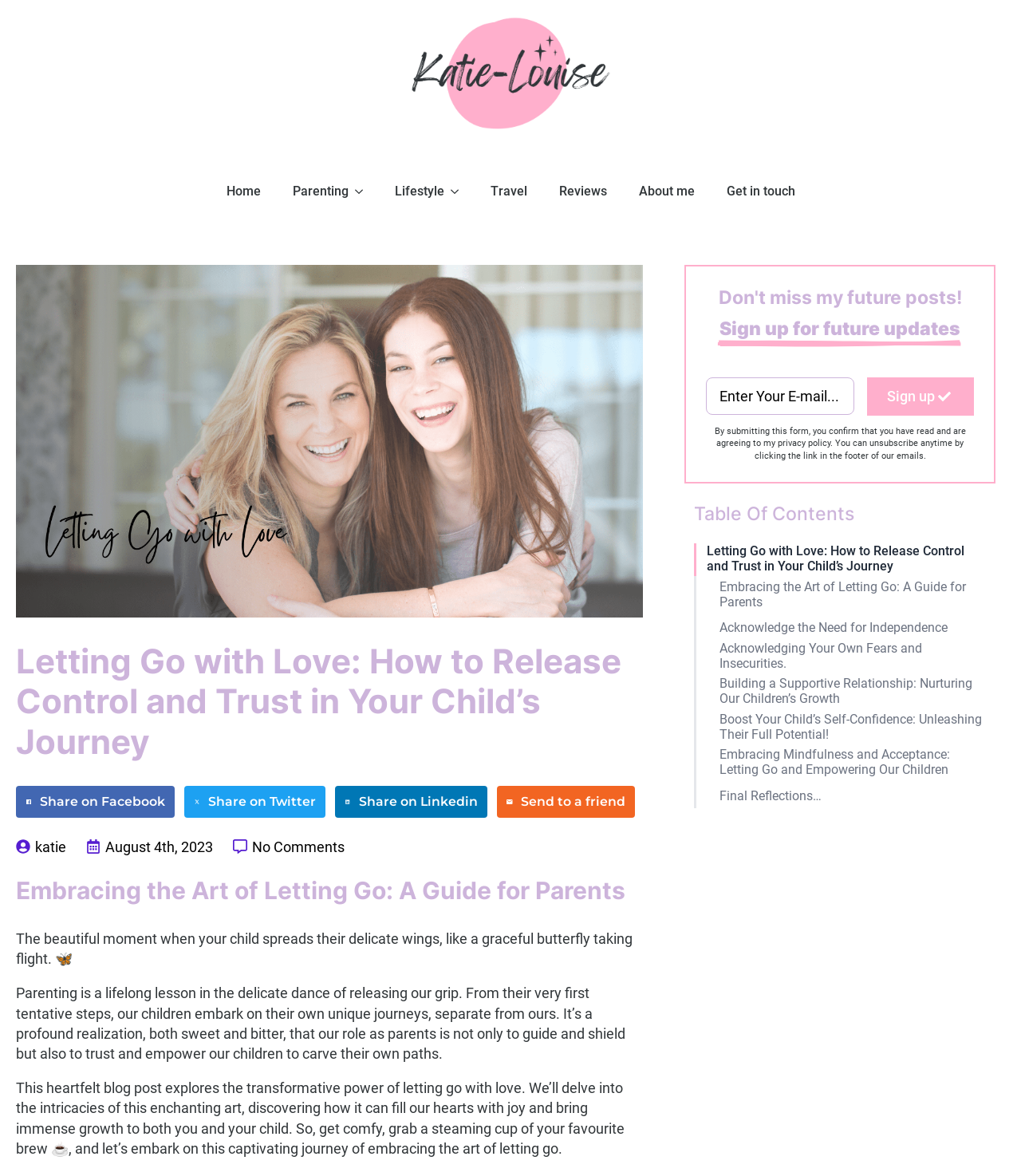Illustrate the webpage thoroughly, mentioning all important details.

This webpage is about embracing the art of letting go in parenting, with a focus on trusting and empowering children to carve their own paths. At the top of the page, there is a figure with a linked image, followed by a navigation menu with links to "Home", "Parenting", "Lifestyle", "Travel", "Reviews", "About me", and "Get in touch".

Below the navigation menu, there is a large figure with an image, which takes up most of the width of the page. Above this figure, there is a heading that reads "Letting Go with Love: How to Release Control and Trust in Your Child’s Journey". 

To the right of the figure, there are social media sharing links, including "Share on Facebook", "Share on Twitter", and "Share on Linkedin", as well as an image and a "Send to a friend" link. Below these links, there is a section with the author's name, "katie", and the date "August 4th, 2023". 

The main content of the page starts with a heading that reads "Embracing the Art of Letting Go: A Guide for Parents". This is followed by a series of paragraphs that explore the idea of letting go in parenting, including the importance of trusting and empowering children. The text is accompanied by an image of a butterfly, which represents the idea of children spreading their wings and becoming independent.

Further down the page, there is a section that encourages readers to sign up for future updates, with a heading that reads "Don't miss my future posts!" and a textbox to enter an email address. Below this, there is a table of contents with links to different sections of the article, including "Letting Go with Love: How to Release Control and Trust in Your Child’s Journey", "Embracing the Art of Letting Go: A Guide for Parents", and several other subheadings.